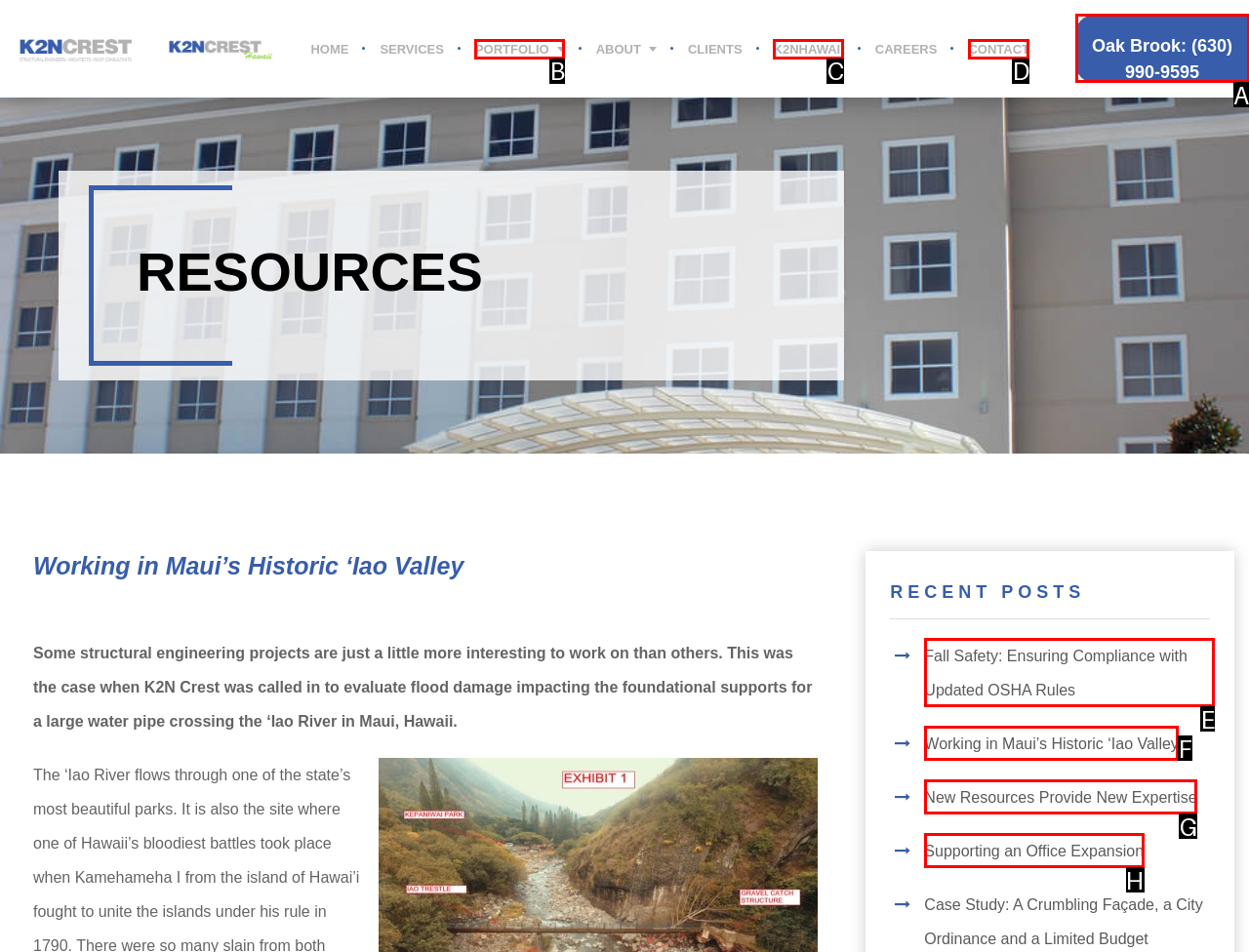Identify the appropriate lettered option to execute the following task: Contact K2N Crest using the phone number
Respond with the letter of the selected choice.

A